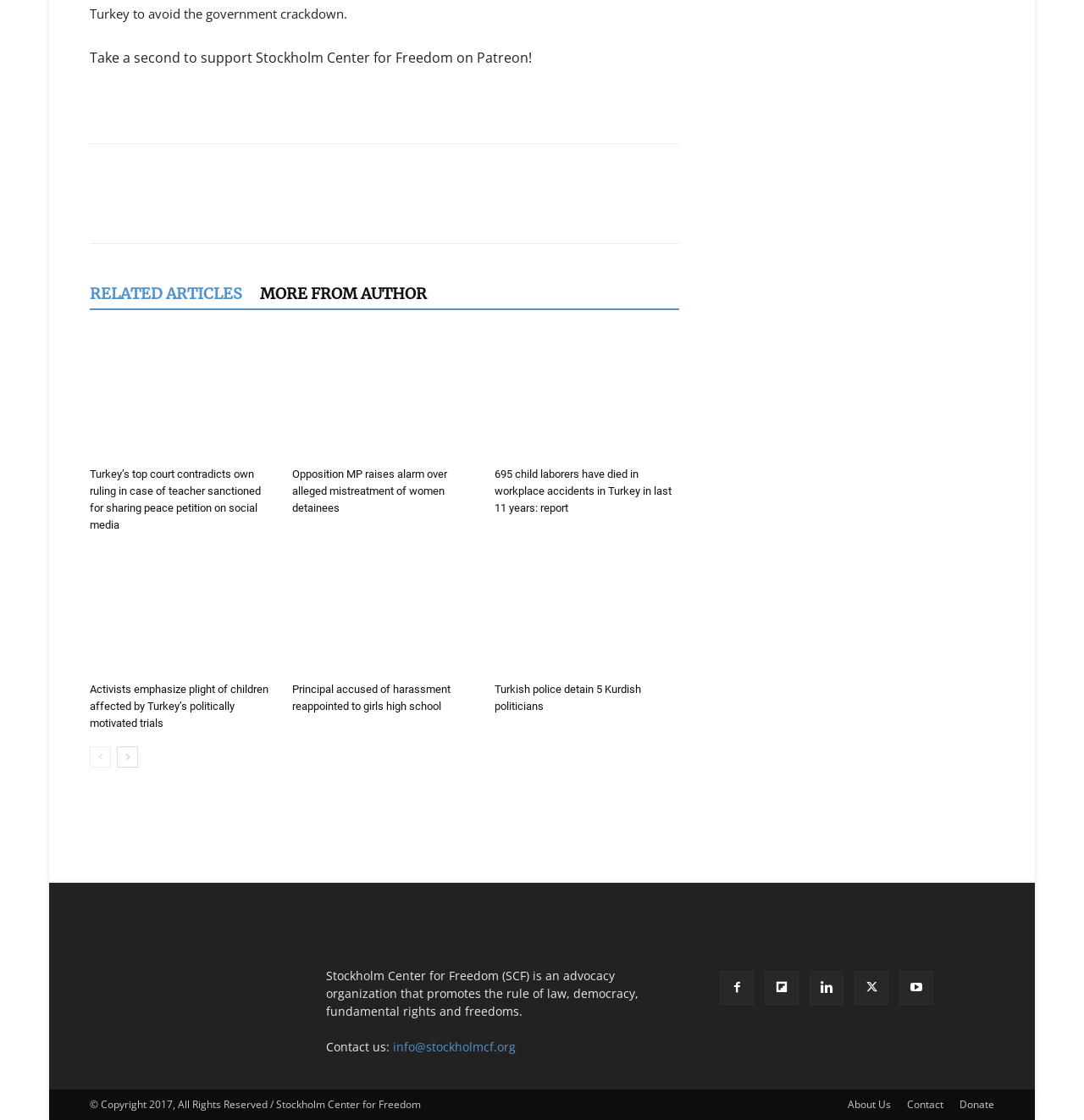Locate the bounding box coordinates of the clickable region necessary to complete the following instruction: "Share". Provide the coordinates in the format of four float numbers between 0 and 1, i.e., [left, top, right, bottom].

[0.122, 0.181, 0.147, 0.192]